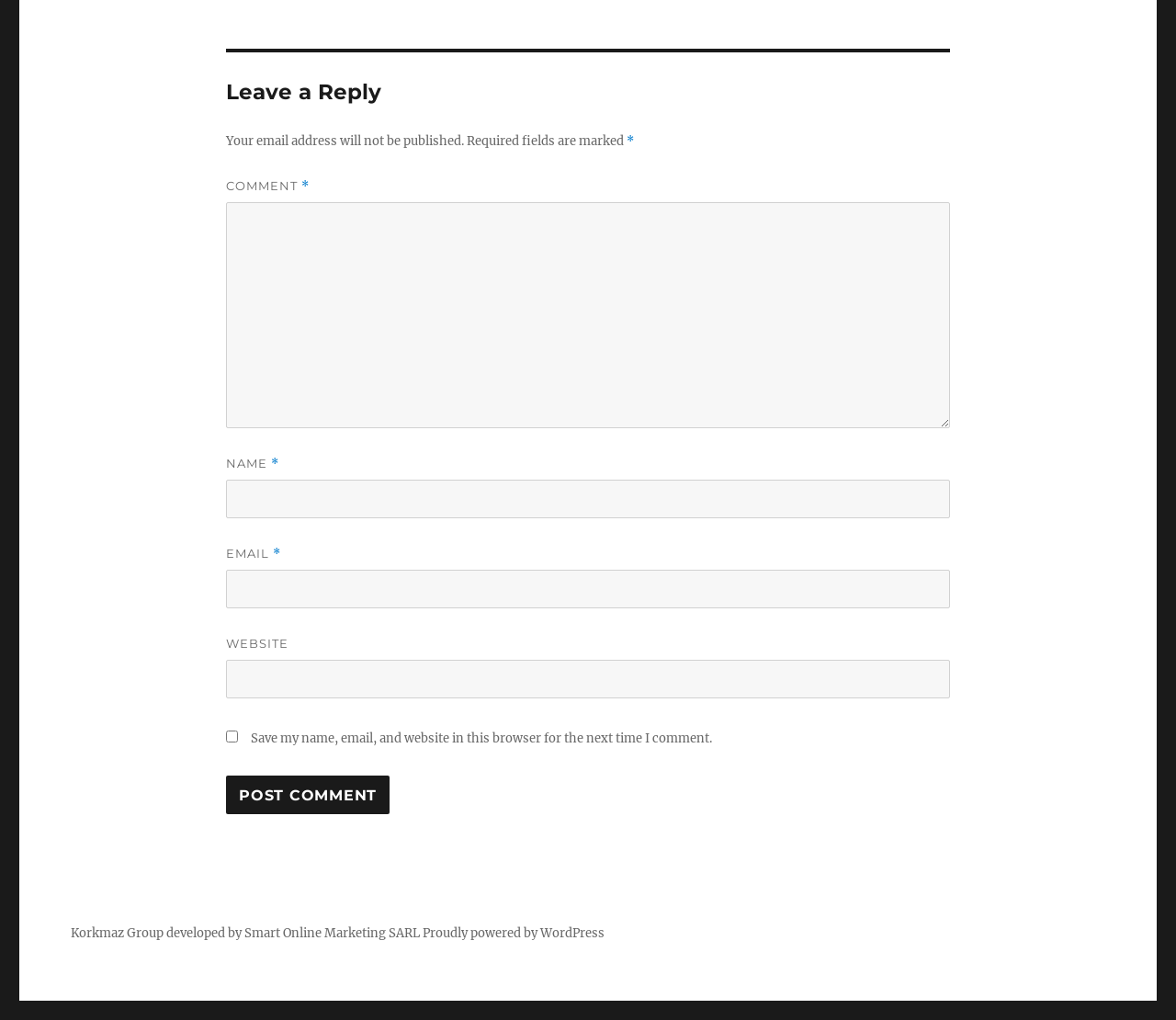What is the text on the button?
Based on the image, answer the question in a detailed manner.

The button has the text 'Post Comment', which is also confirmed by the StaticText element 'POST COMMENT' inside the button element.